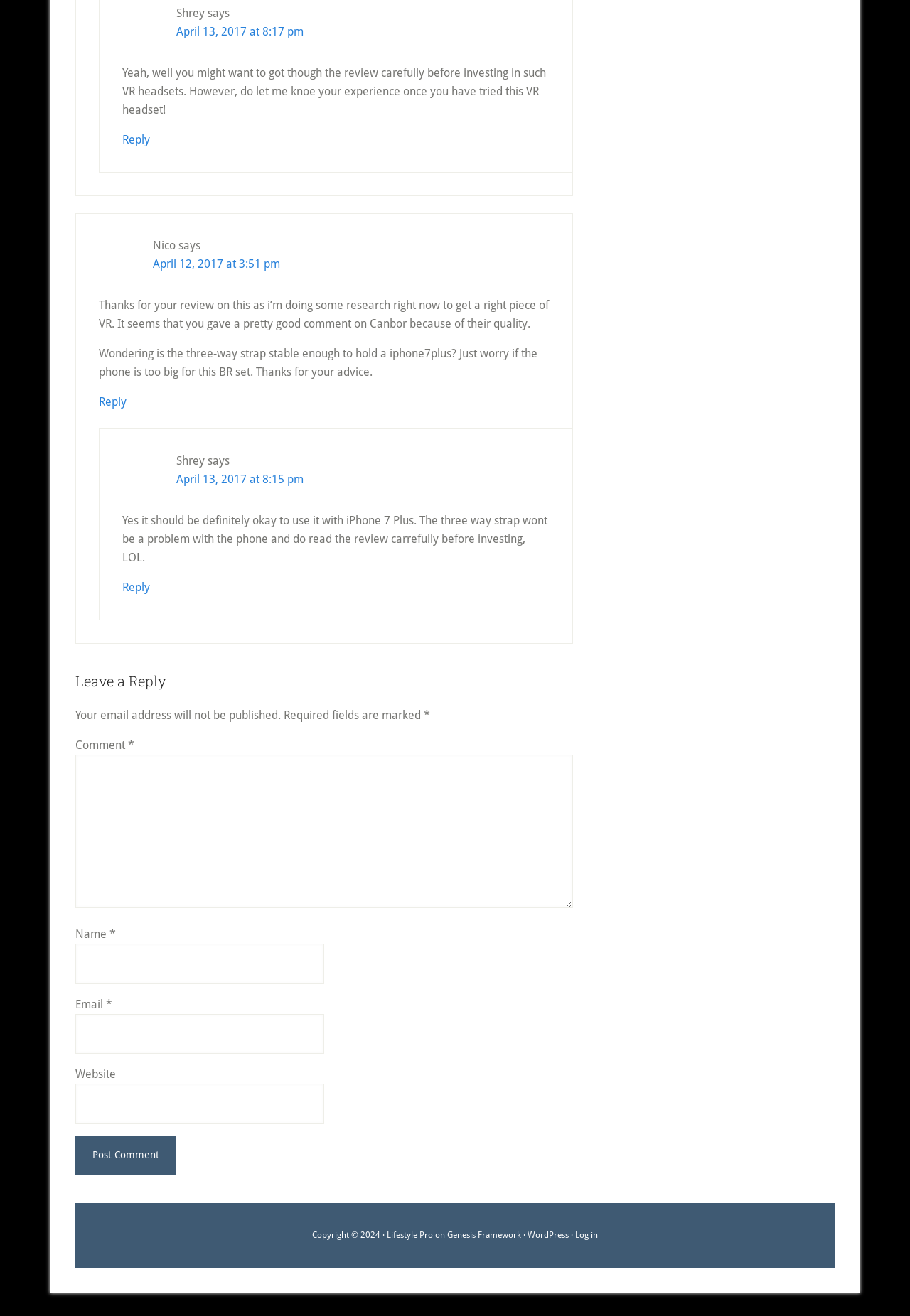Answer succinctly with a single word or phrase:
How many comments are currently displayed on this webpage?

3